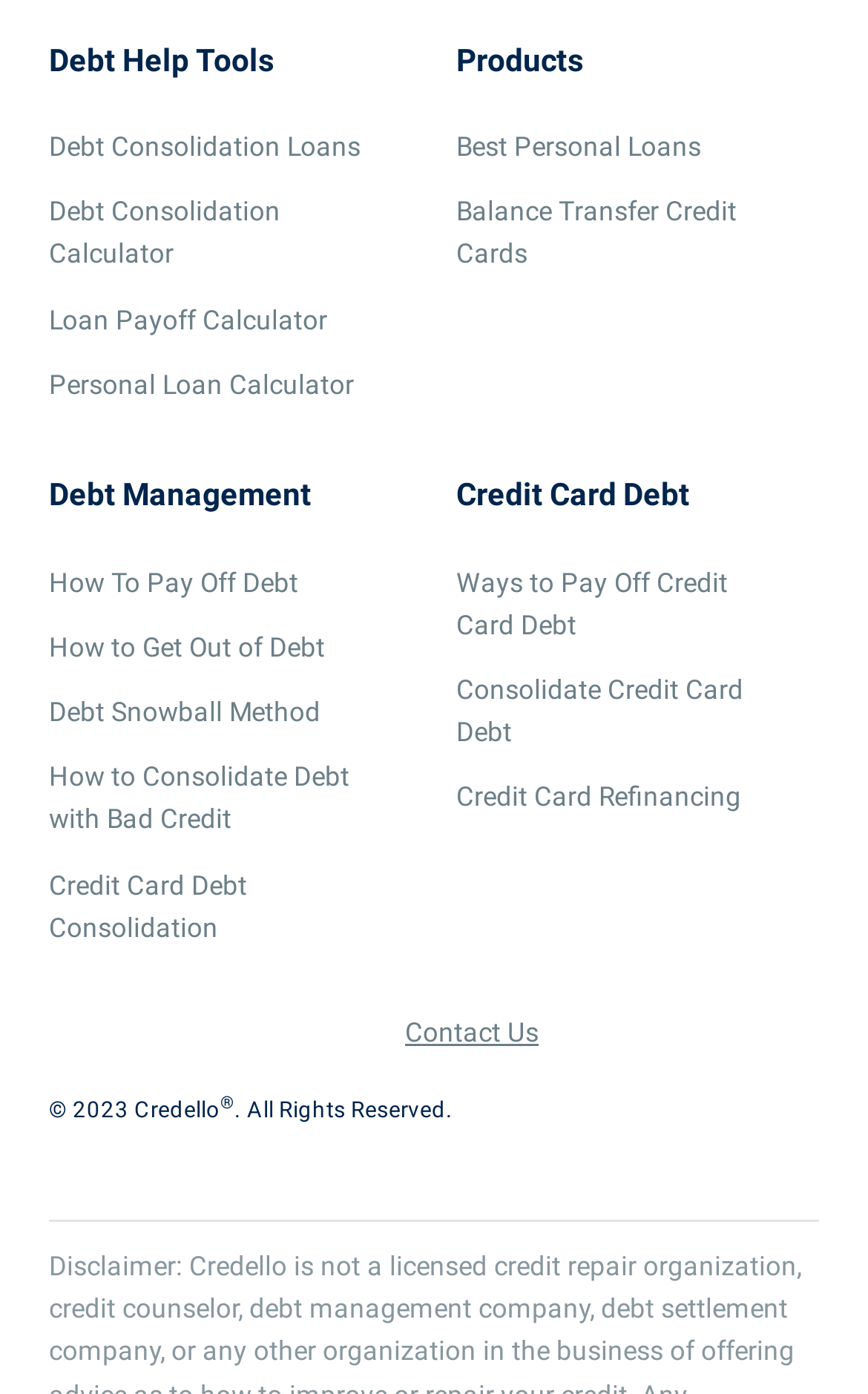Respond to the question below with a single word or phrase:
What is the main topic of the webpage?

Debt Help